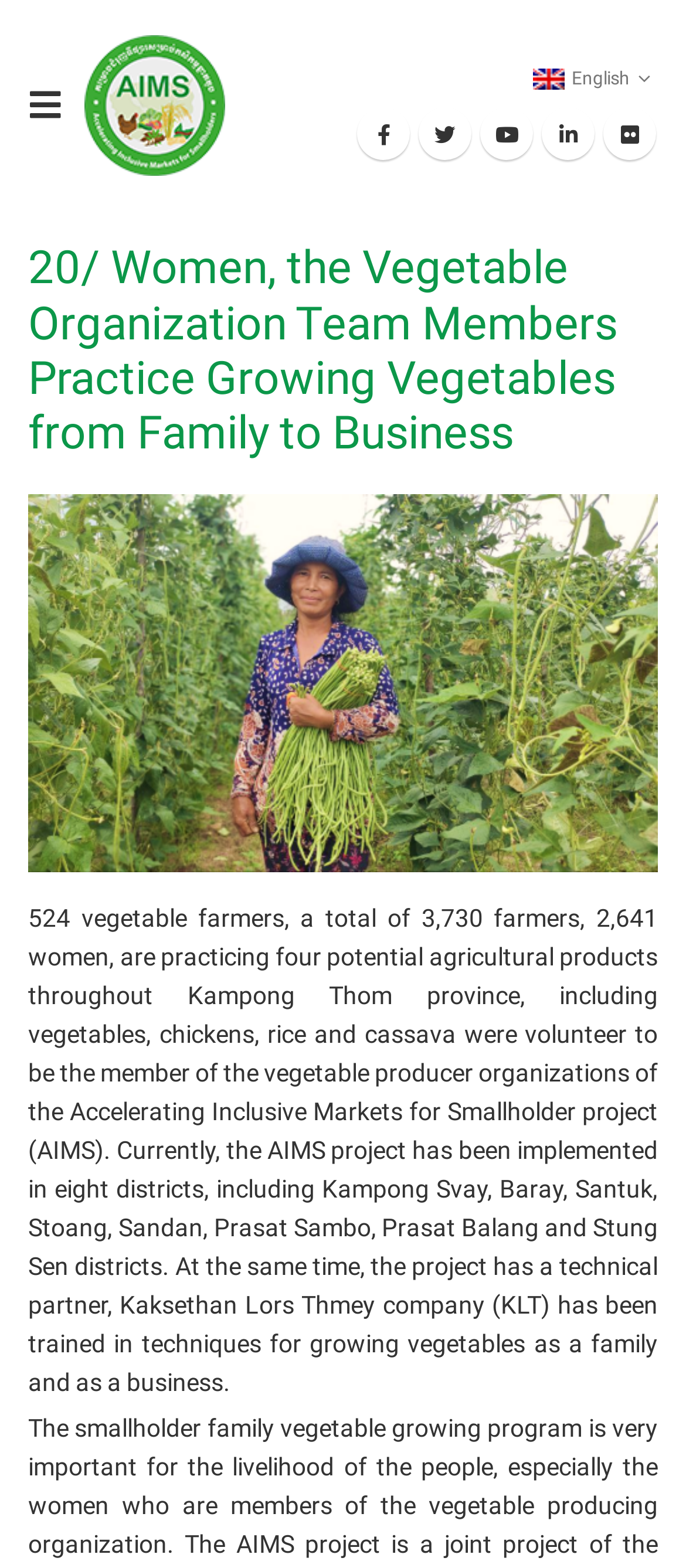How many women are practicing agricultural products?
Refer to the image and offer an in-depth and detailed answer to the question.

According to the text, '524 vegetable farmers, a total of 3,730 farmers, 2,641 women, are practicing four potential agricultural products...' which indicates that 2,641 women are practicing agricultural products.